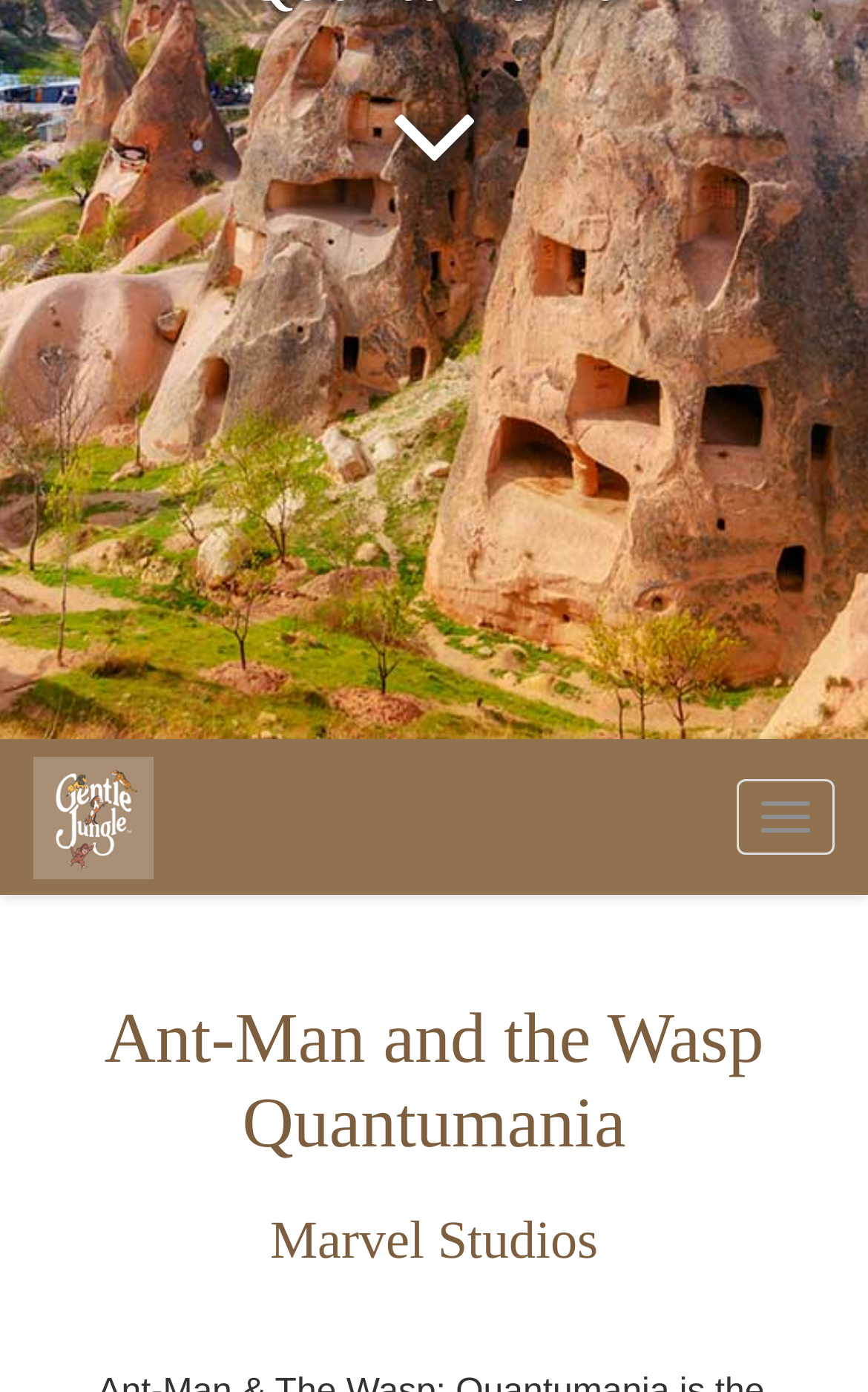Locate the bounding box of the UI element defined by this description: "Toggle navigation". The coordinates should be given as four float numbers between 0 and 1, formatted as [left, top, right, bottom].

[0.849, 0.56, 0.962, 0.614]